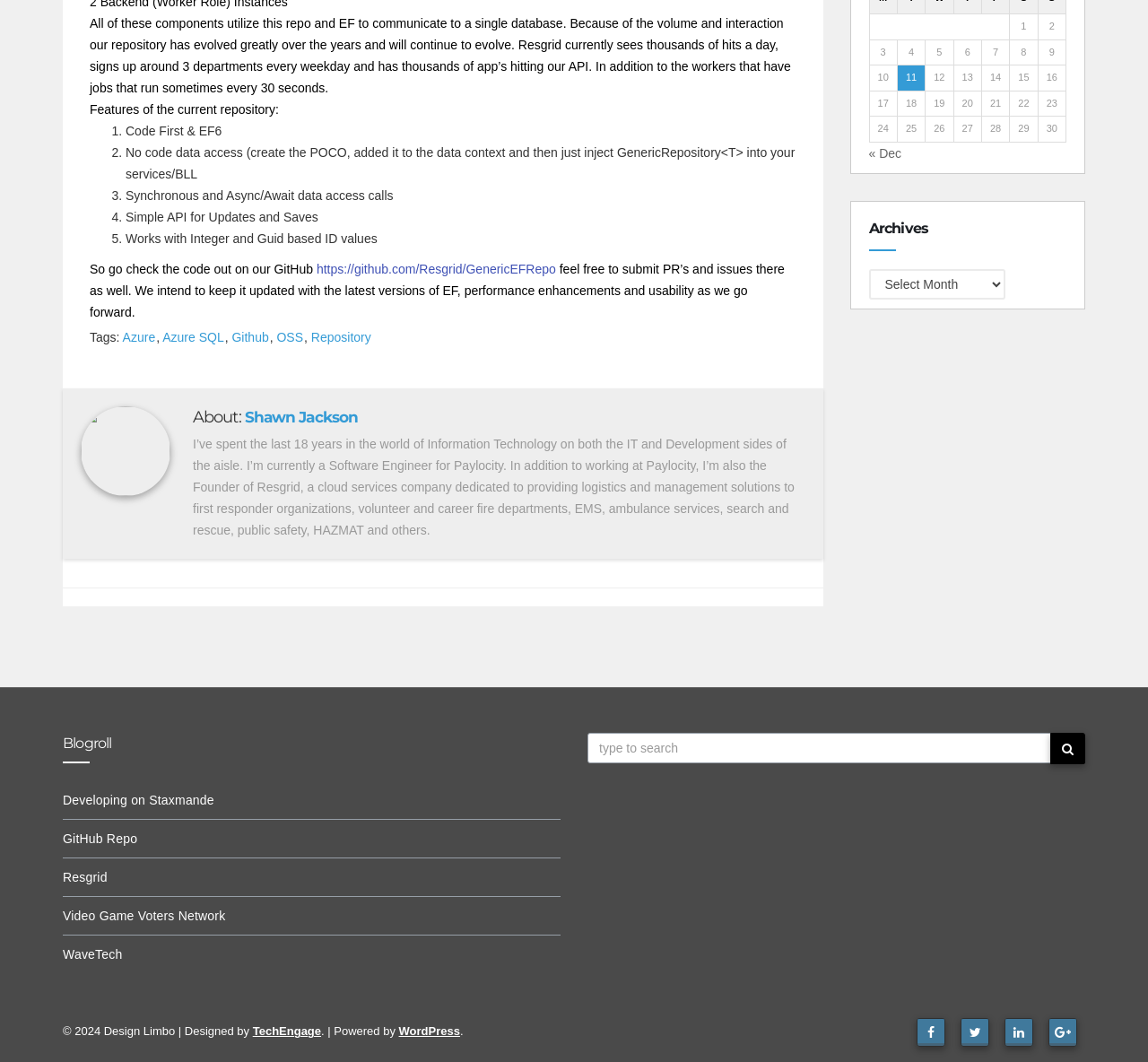Identify the bounding box coordinates for the UI element that matches this description: "alt="Services" name="site_aaa_05"".

None